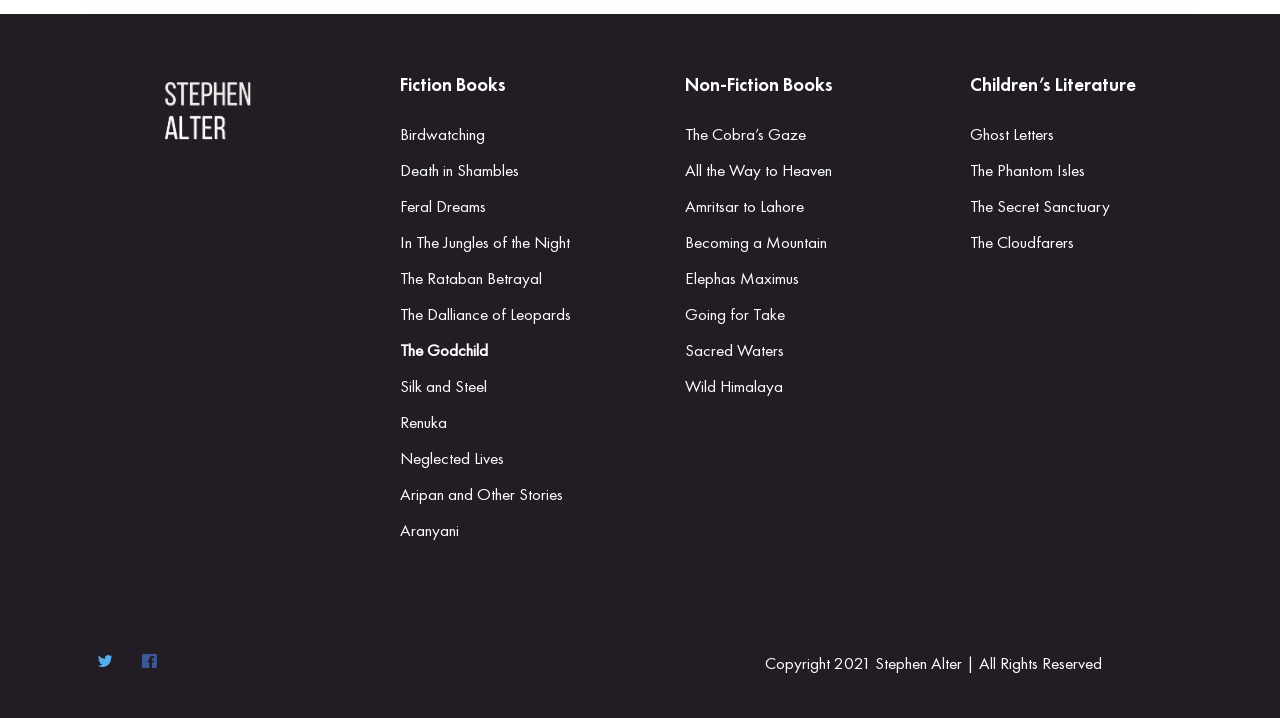Specify the bounding box coordinates of the area to click in order to follow the given instruction: "Go to previous page."

[0.066, 0.895, 0.098, 0.951]